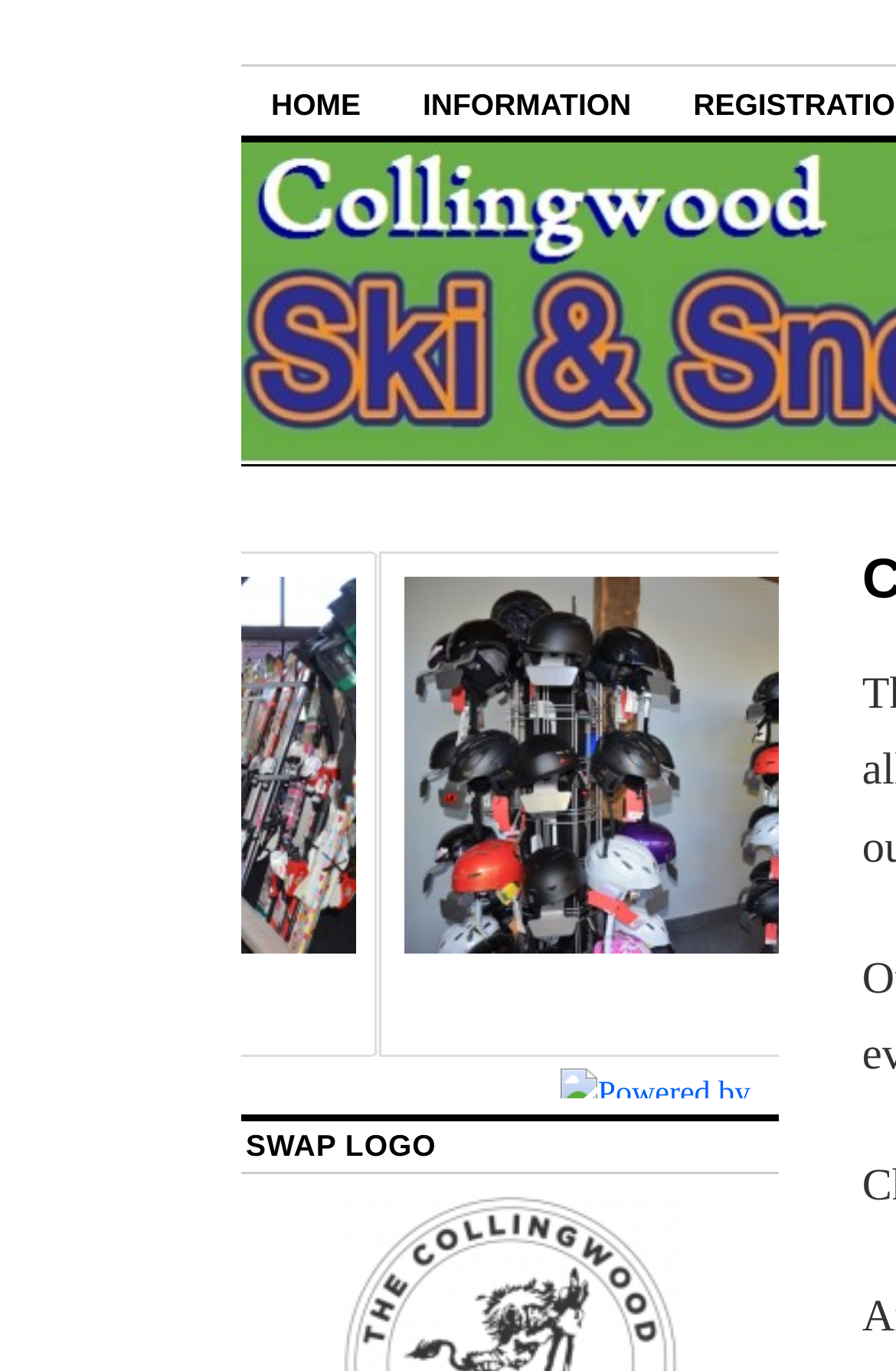Mark the bounding box of the element that matches the following description: "Information".

[0.438, 0.05, 0.738, 0.099]